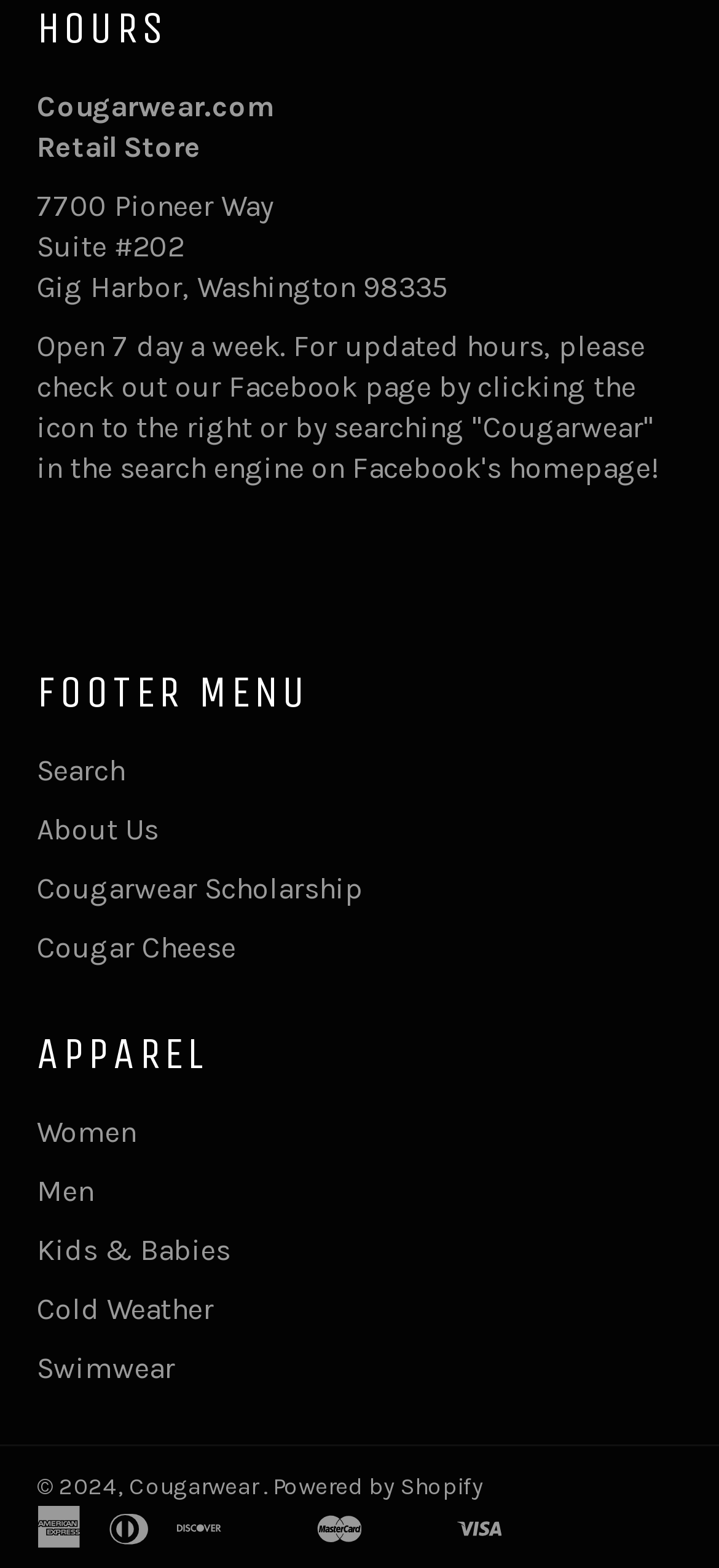What is the name of the company that powers the website?
Answer briefly with a single word or phrase based on the image.

Shopify